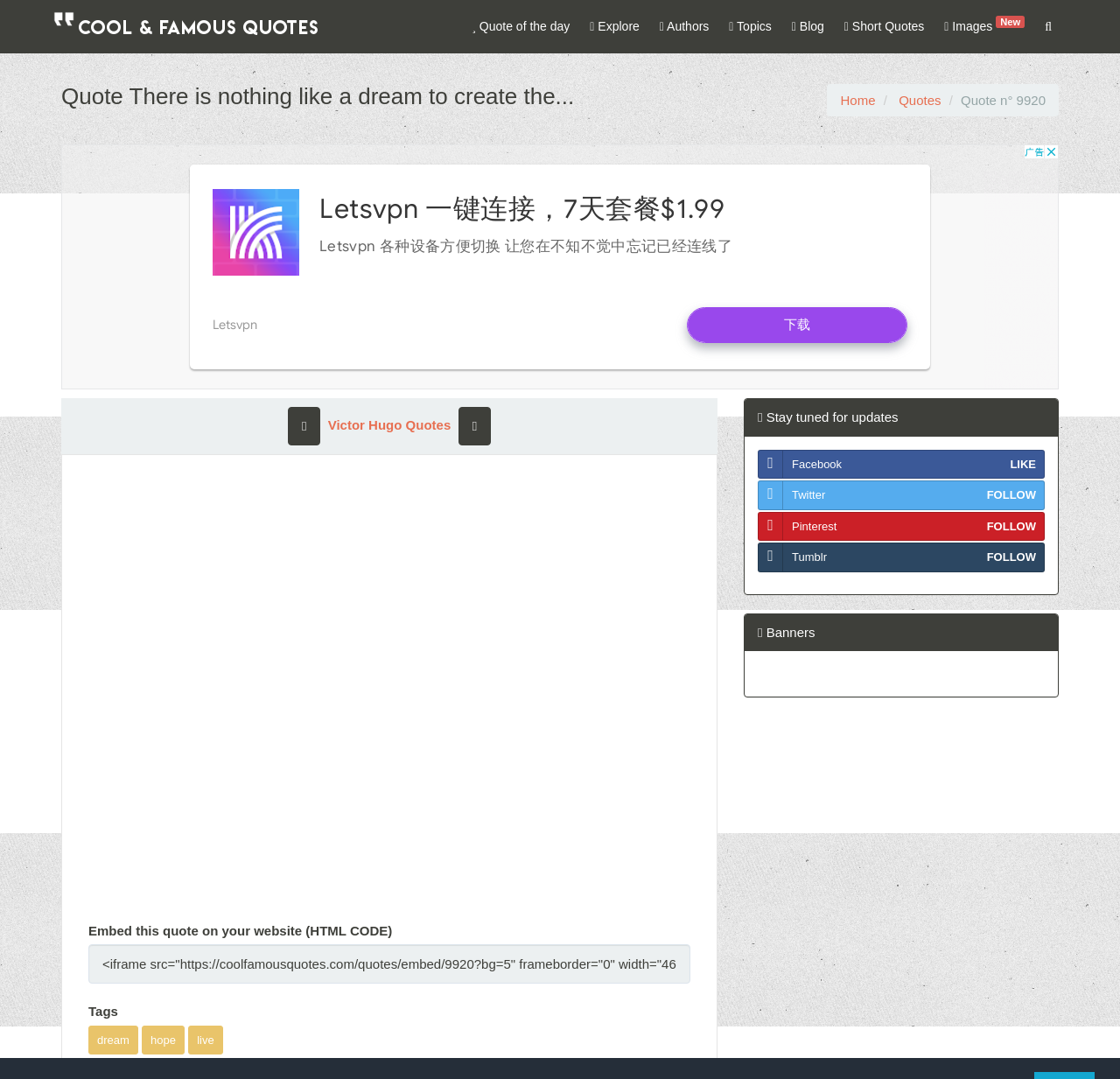Please specify the bounding box coordinates of the clickable region necessary for completing the following instruction: "Explore quotes". The coordinates must consist of four float numbers between 0 and 1, i.e., [left, top, right, bottom].

[0.515, 0.0, 0.577, 0.049]